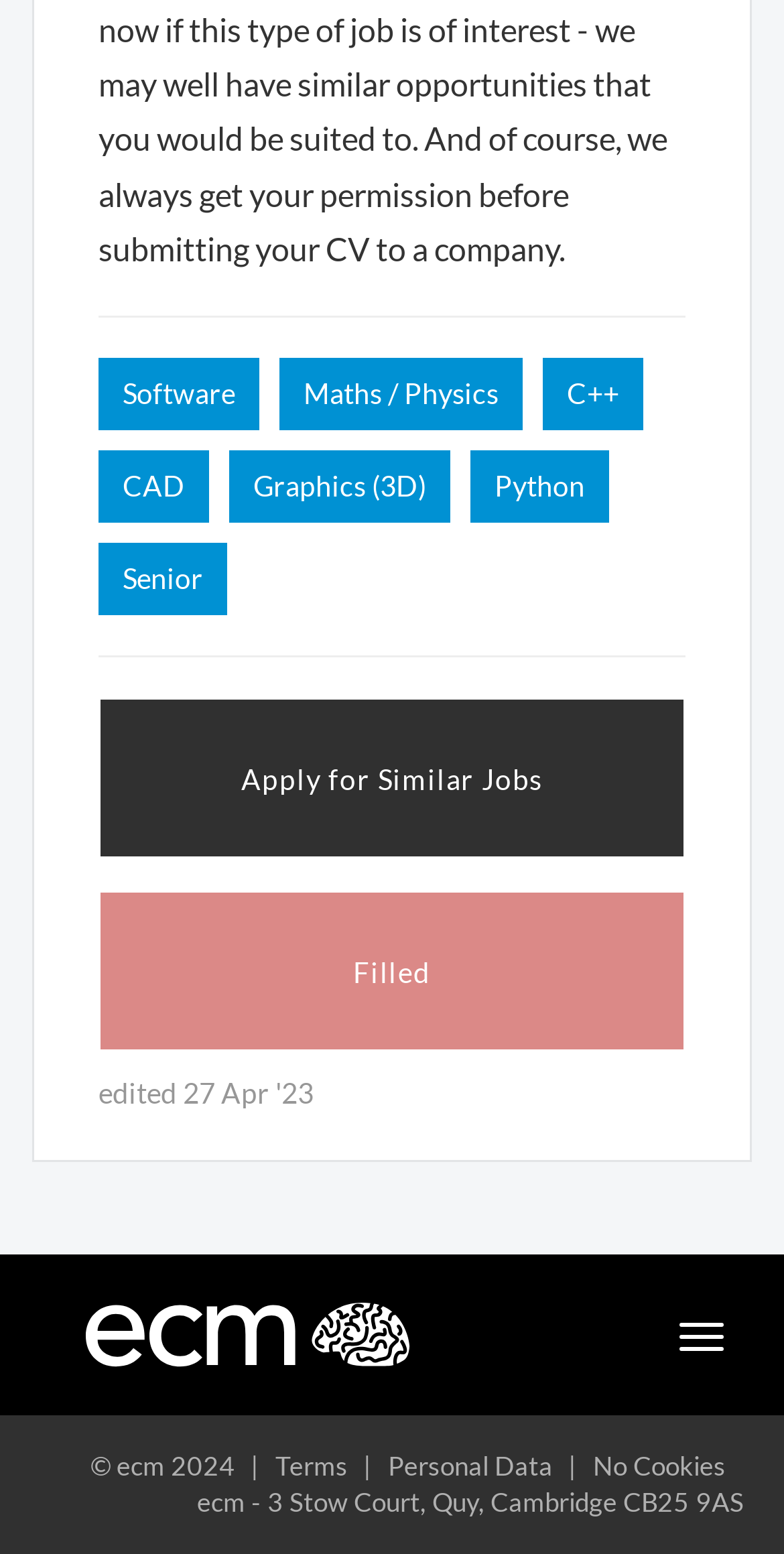What type of jobs are listed on this webpage?
Provide a detailed answer to the question, using the image to inform your response.

Based on the links provided on the webpage, such as 'Software', 'Maths / Physics', 'C++', 'CAD', and 'Graphics (3D)', it appears that this webpage lists various types of jobs related to technology, mathematics, and physics.